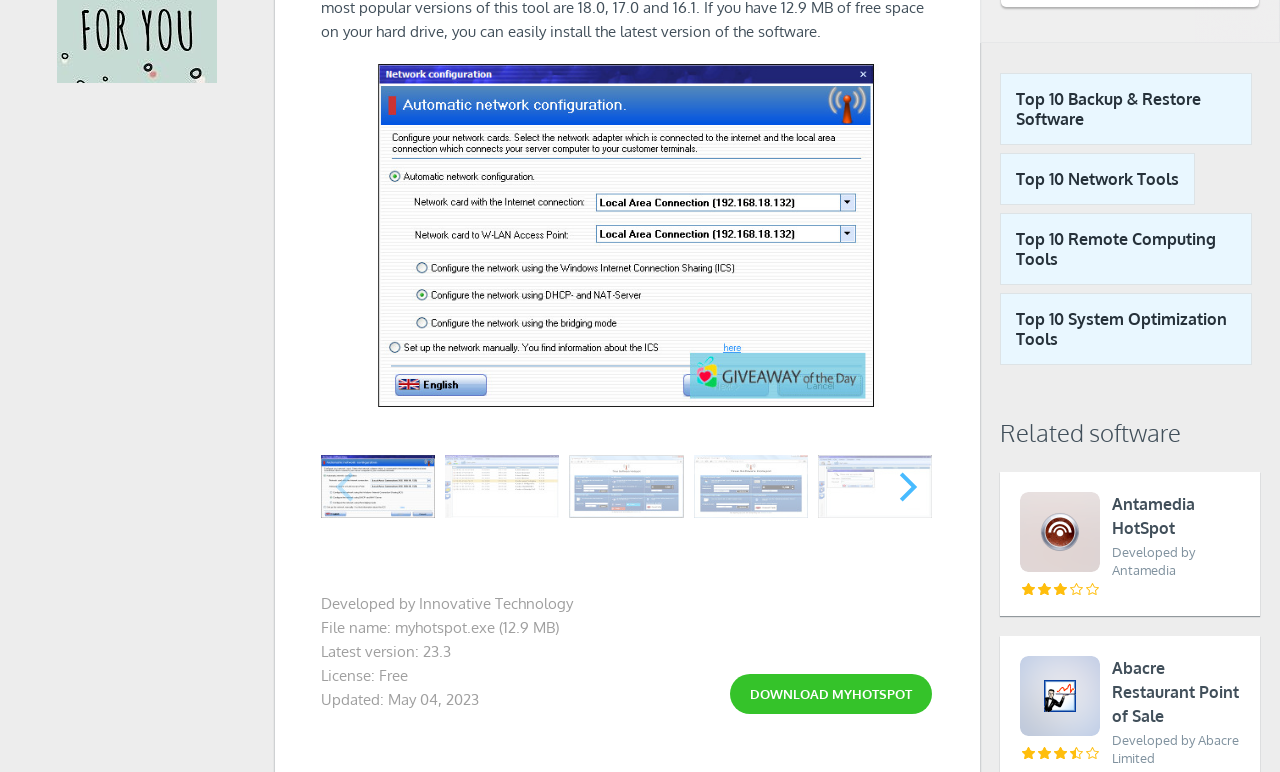Show the bounding box coordinates for the HTML element described as: "Download MyHotspot".

[0.57, 0.873, 0.728, 0.925]